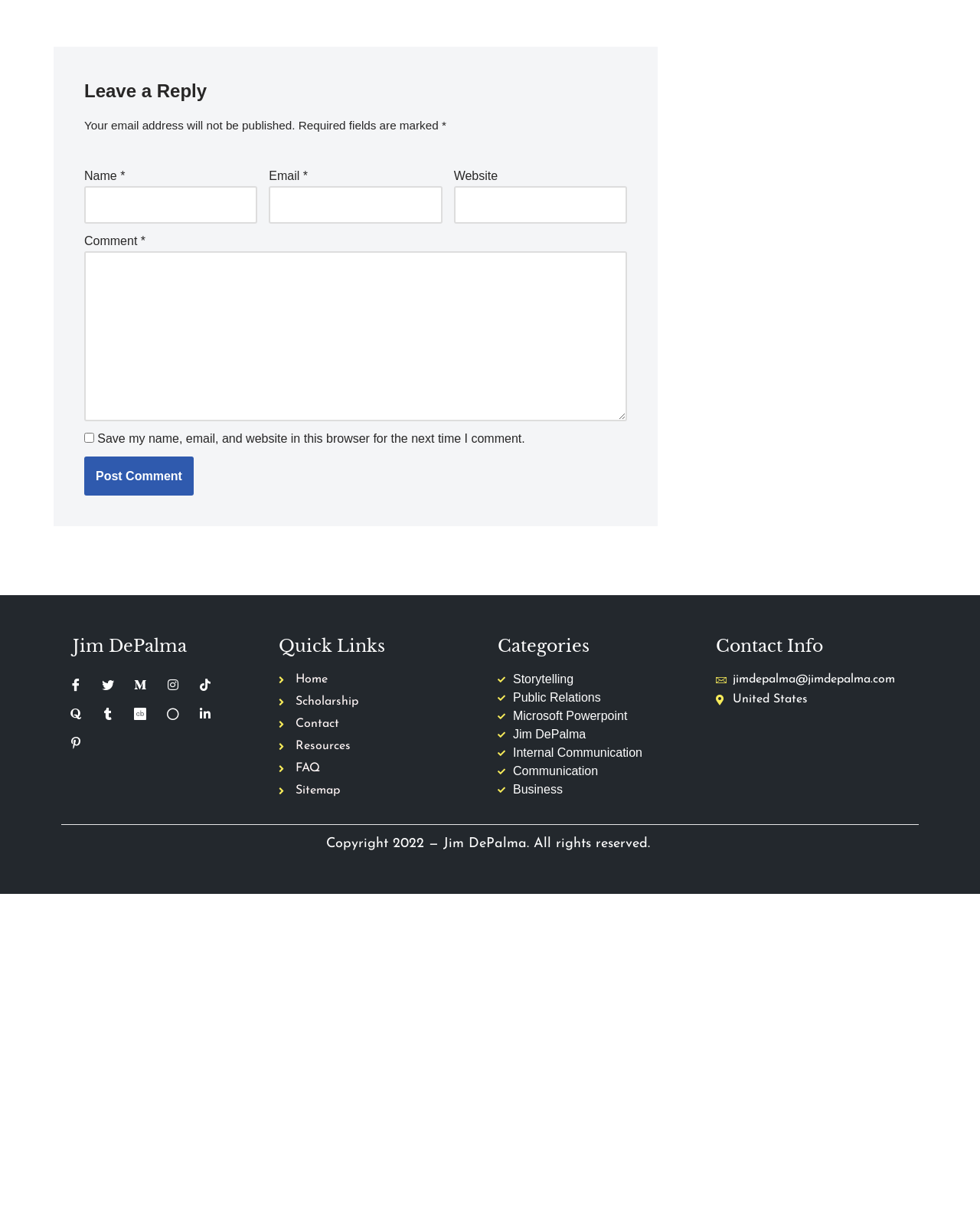Find the bounding box coordinates of the area to click in order to follow the instruction: "Click the 'Post Comment' button".

[0.086, 0.637, 0.198, 0.669]